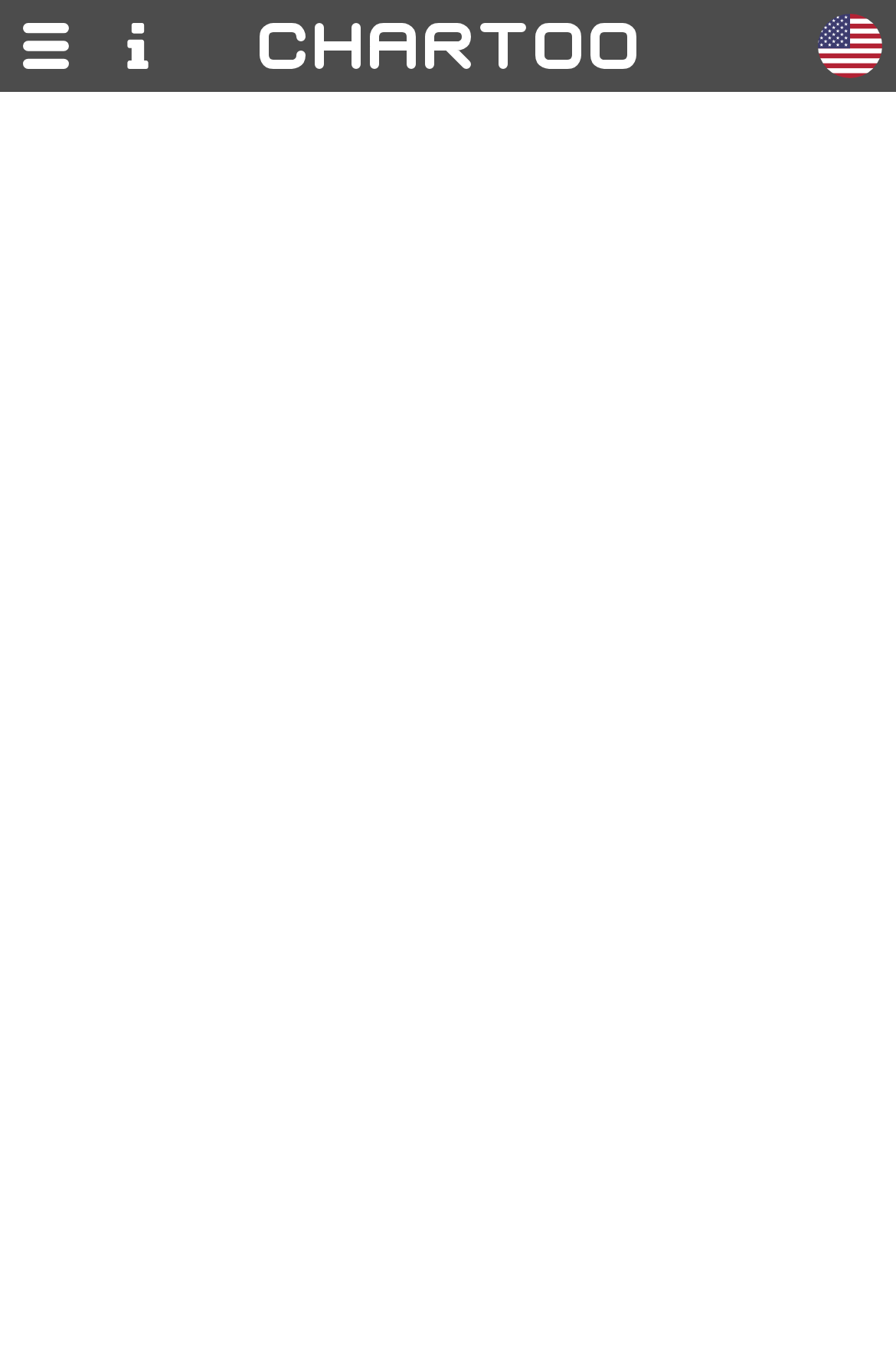Answer the question below using just one word or a short phrase: 
What is the type of milestone achieved by the song?

Country Milestone